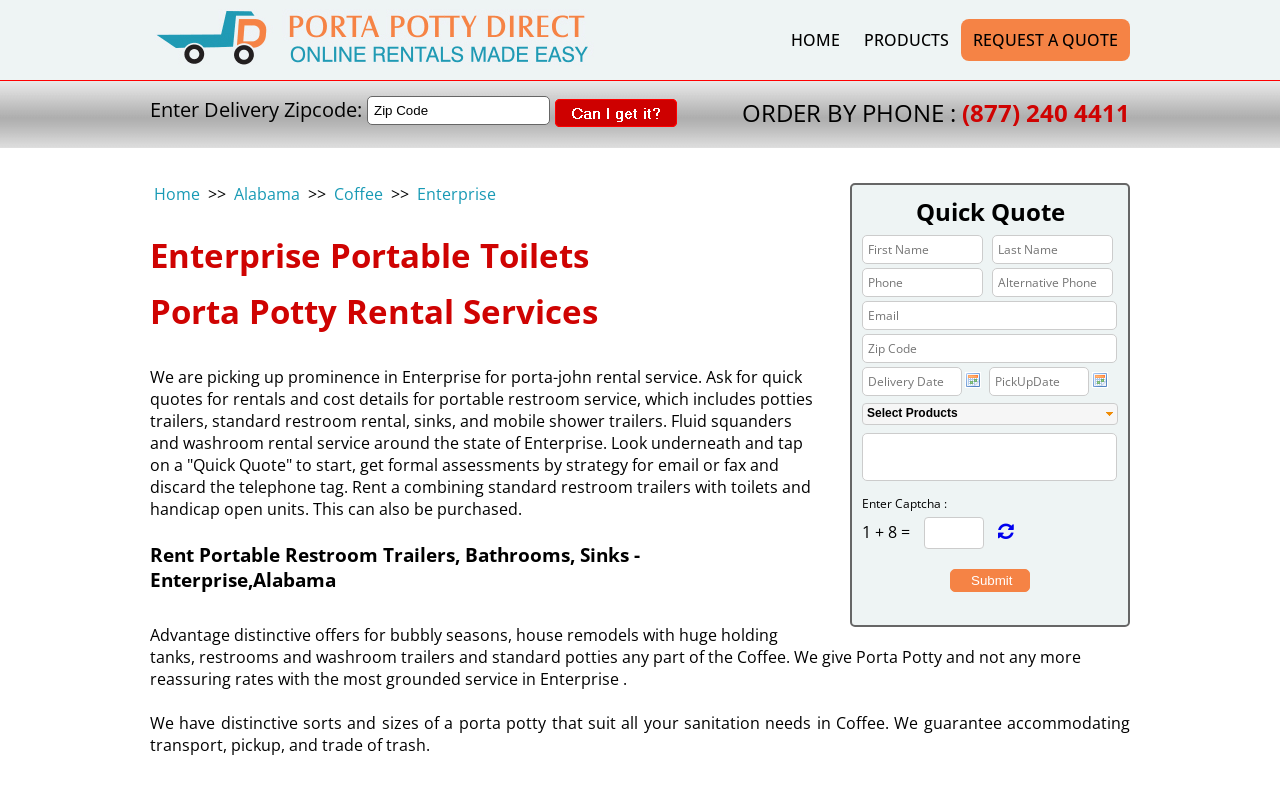Deliver a detailed narrative of the webpage's visual and textual elements.

This webpage is about Porta Potty Rental services in Enterprise, Alabama. At the top left corner, there is a Porta Potty logo, which is also a link. Next to it, there is a navigation menu with links to "HOME", "PRODUCTS", and "REQUEST A QUOTE". 

Below the navigation menu, there is a section to enter a delivery zip code, with a text box and a "Can I get it?" button. On the right side of this section, there is a phone number to order by phone. 

Further down, there is a "Quick Quote" section, which has multiple text boxes to fill in, including first name, last name, phone, alternative phone, email, zip code, delivery date, and pickup date. There are also buttons to choose dates and a "Select Products" button with a dropdown menu. 

Below the "Quick Quote" section, there is a captcha section with a math problem to solve. Next to it, there is a submit button. 

On the left side of the page, there is a sidebar with links to "Home", "Alabama", "Coffee", and "Enterprise". 

The main content of the page is divided into several sections. The first section has a heading "Enterprise Portable Toilets" and a paragraph of text describing the porta potty rental services offered in Enterprise. The second section has a heading "Porta Potty Rental Services" and another paragraph of text describing the services. The third section has a heading "Rent Portable Restroom Trailers, Bathrooms, Sinks - Enterprise, Alabama" and a paragraph of text describing the different types of porta potties available. The last section has a paragraph of text describing the advantages of using their services.